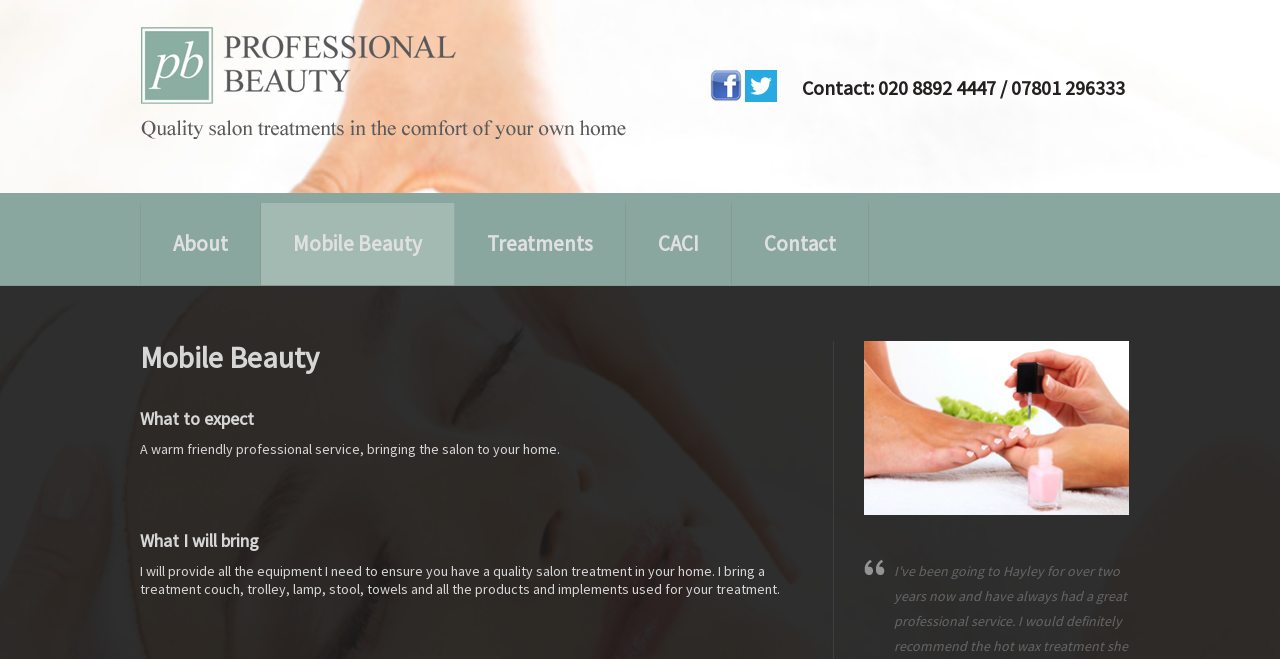What type of treatment is shown in the image?
Please provide a detailed answer to the question.

The image on the webpage appears to be a pedicure setup, with a treatment couch and other equipment. This suggests that the service provider offers pedicure treatments as part of their services.